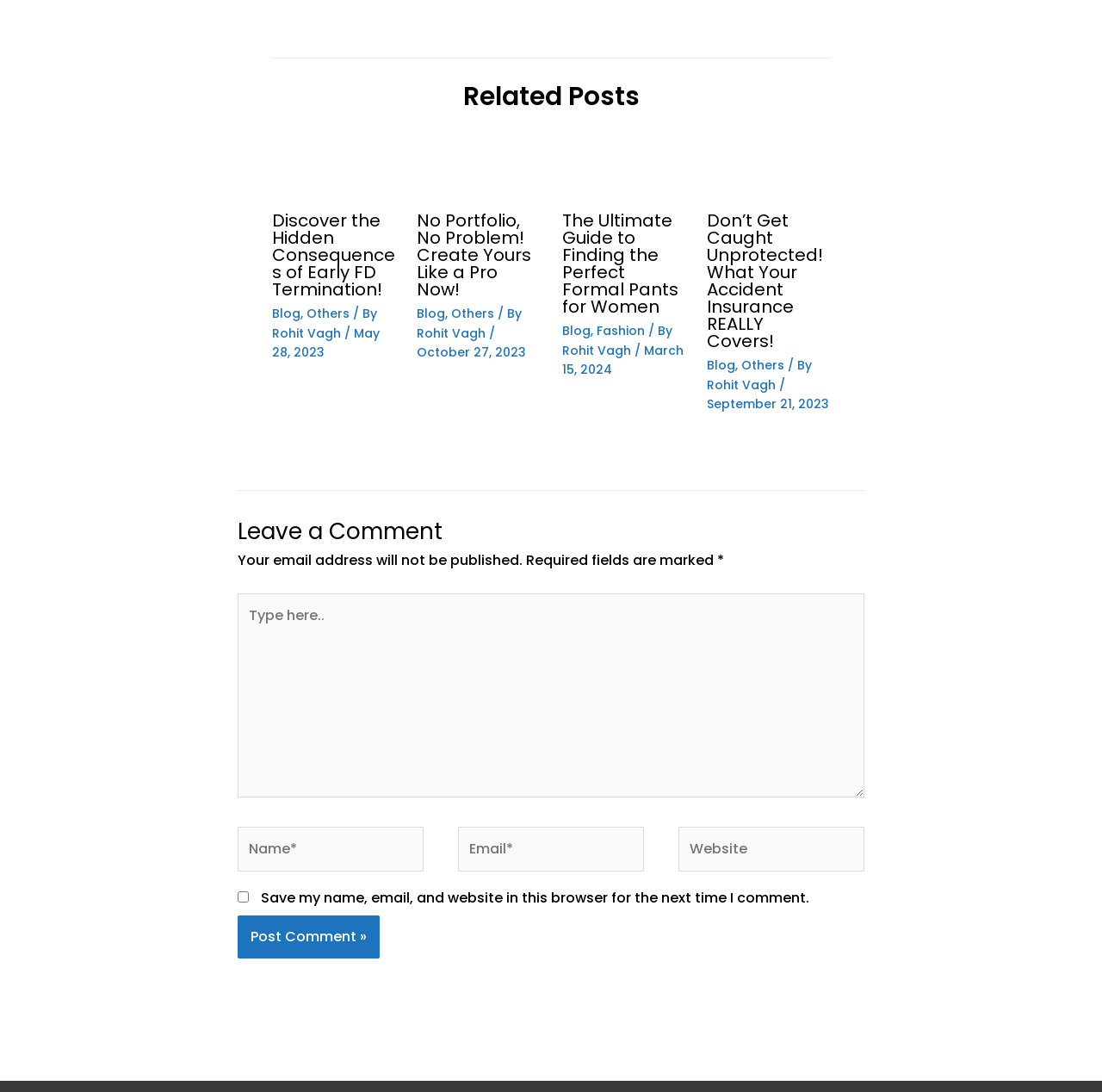How many articles are on this webpage?
Using the information from the image, give a concise answer in one word or a short phrase.

4